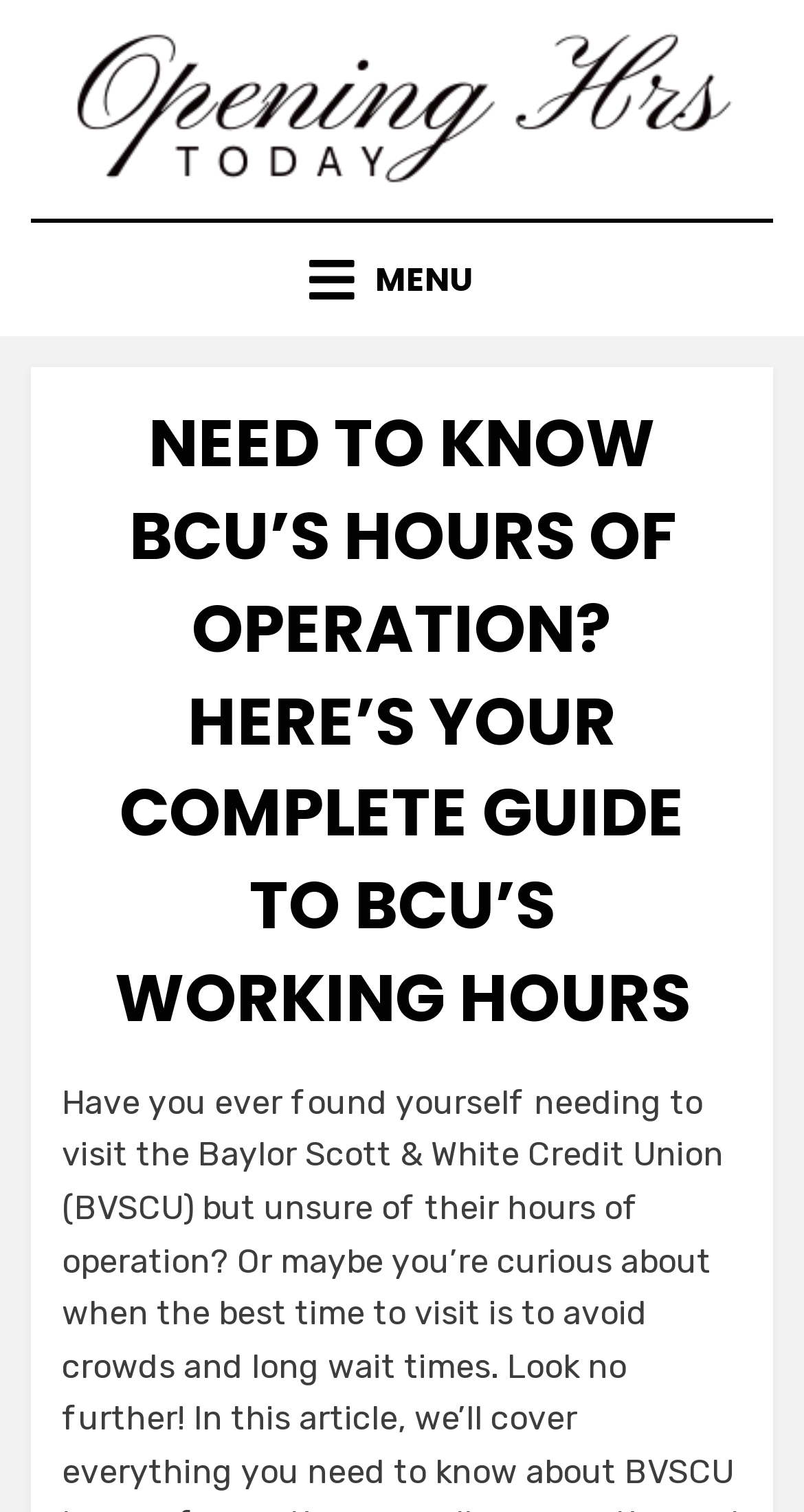What is the type of icon used in the 'MENU' link?
Using the image as a reference, answer the question with a short word or phrase.

uf0c9